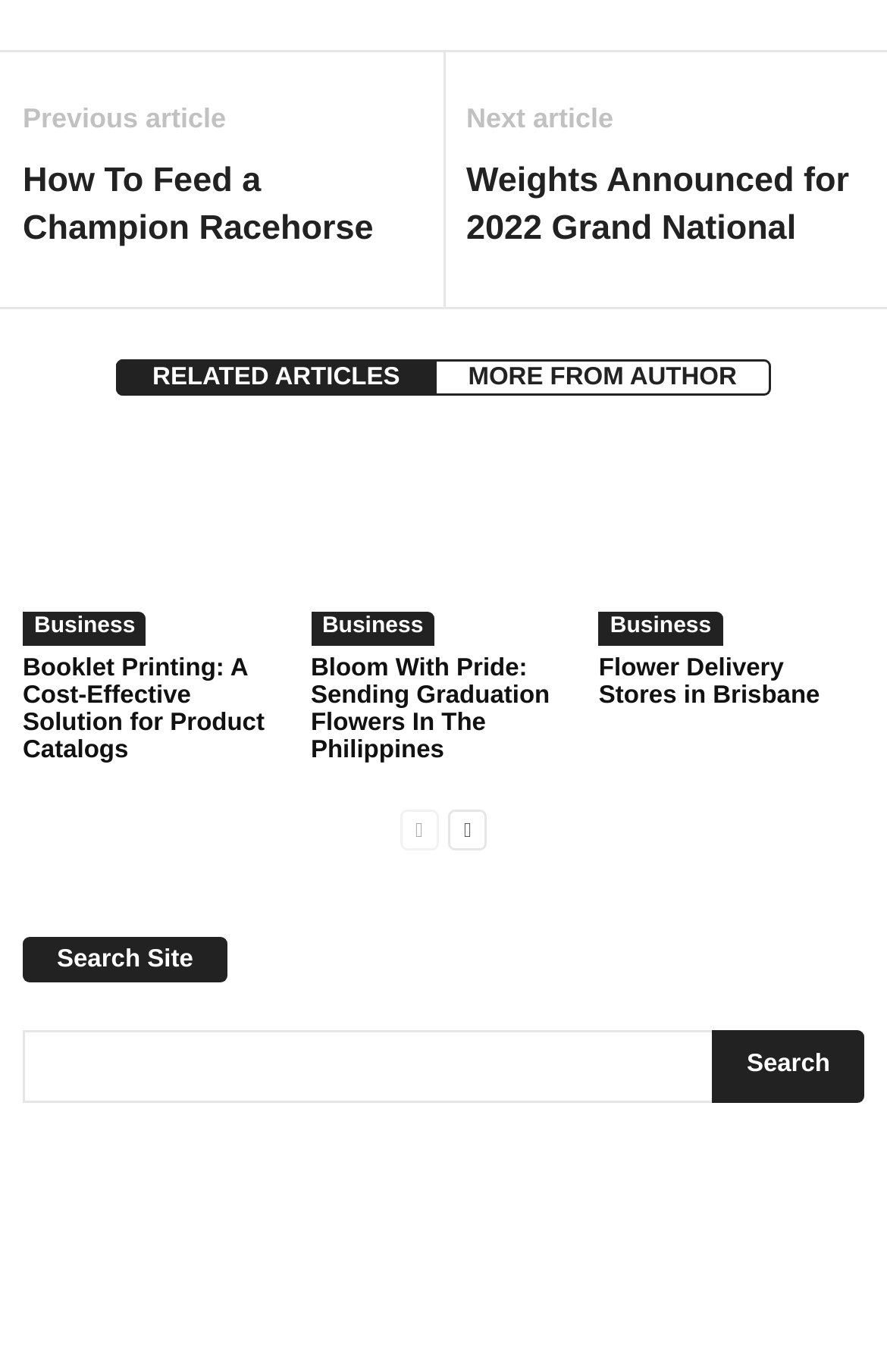Identify the bounding box coordinates of the clickable region to carry out the given instruction: "View 'Flower Delivery Stores in Brisbane'".

[0.675, 0.326, 0.974, 0.47]